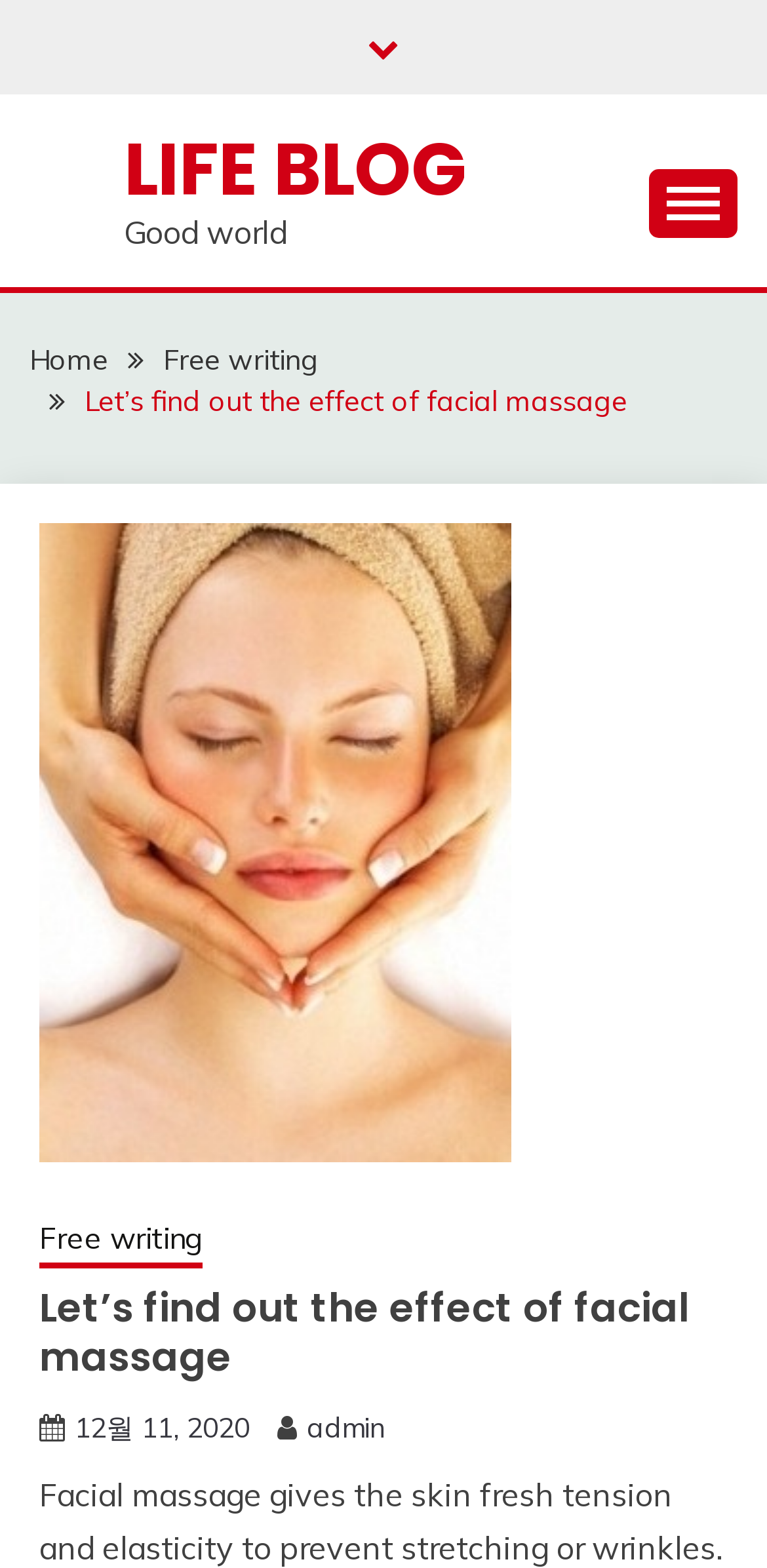Please provide a one-word or short phrase answer to the question:
What is the topic of the article?

Facial massage